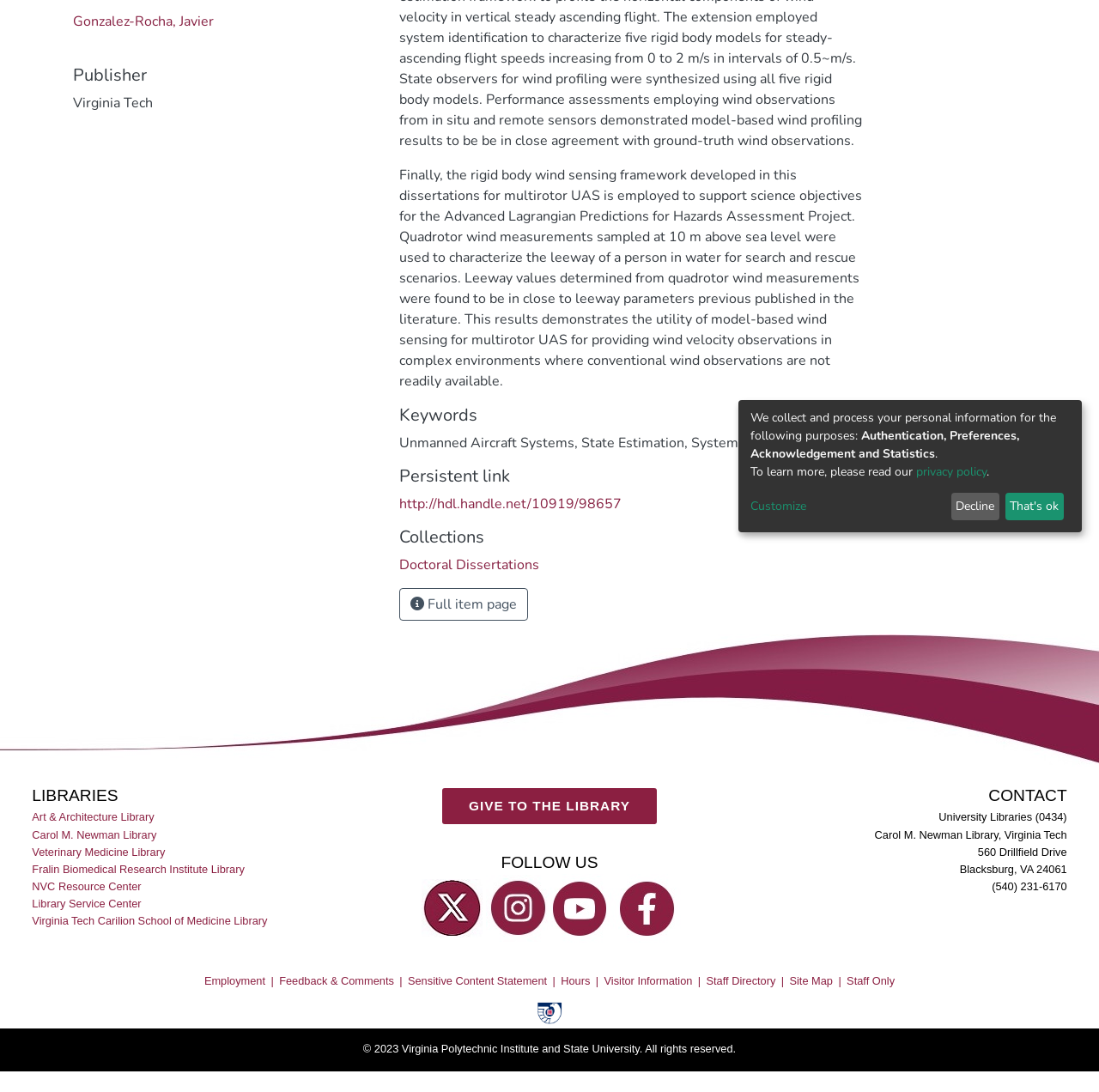From the webpage screenshot, predict the bounding box coordinates (top-left x, top-left y, bottom-right x, bottom-right y) for the UI element described here: [ thread ]

None